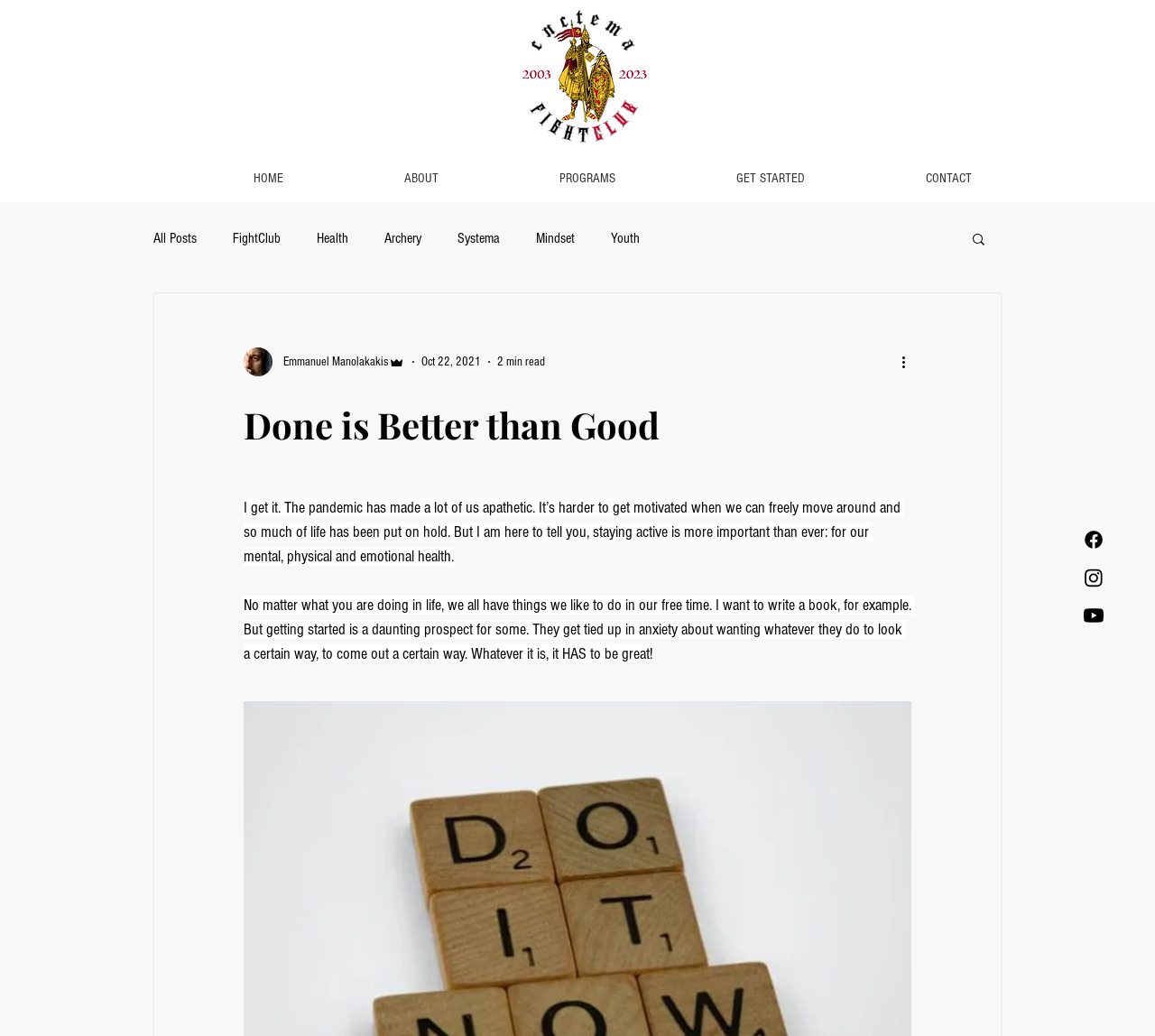How long does it take to read the blog post?
From the details in the image, provide a complete and detailed answer to the question.

I found the reading time of the blog post by looking at the generic element '2 min read' which is located below the author's name.